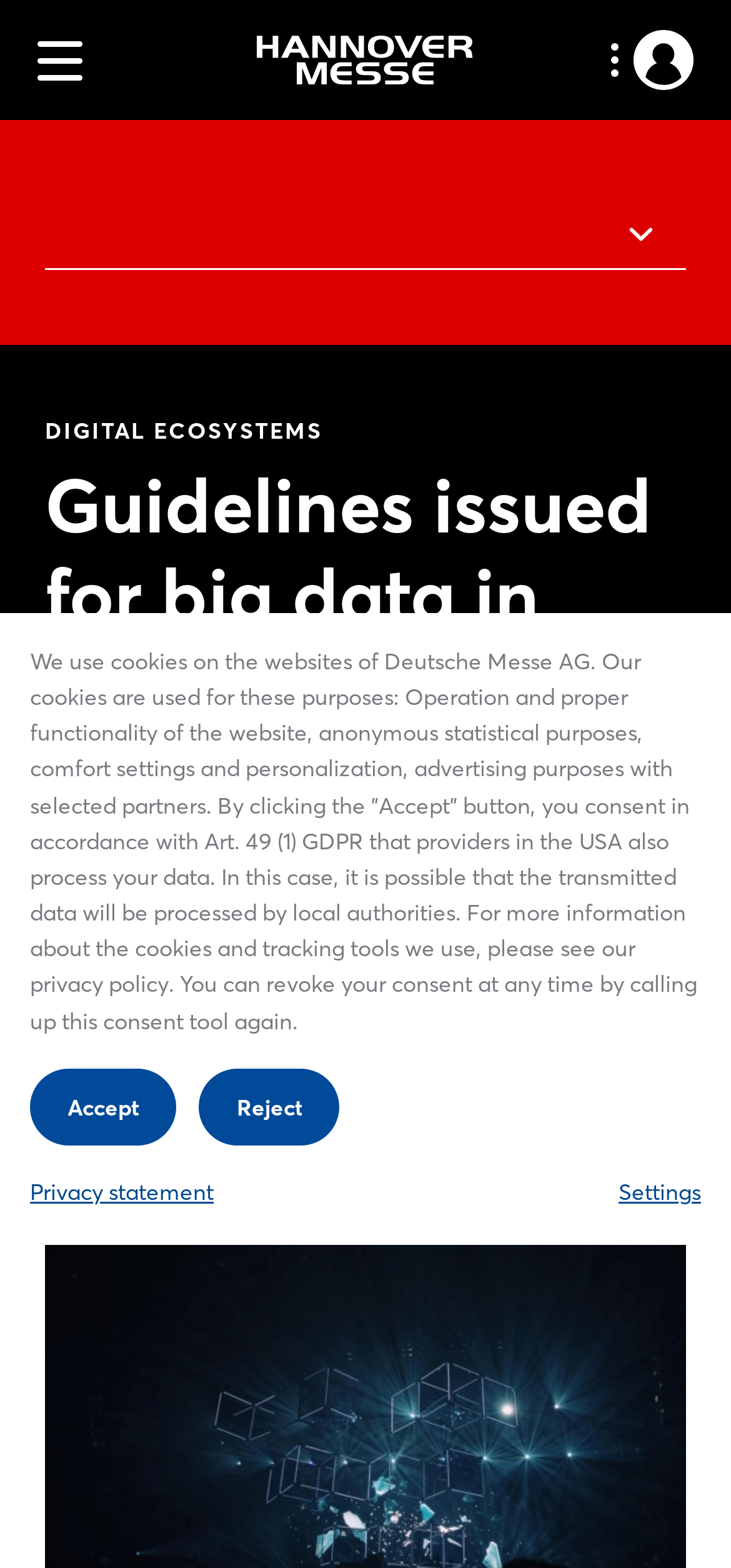Using the image as a reference, answer the following question in as much detail as possible:
What is the purpose of the guidelines?

The purpose of the guidelines is mentioned in the static text element with a bounding box coordinate of [0.062, 0.489, 0.879, 0.625], which states that the aim is to dovetail technologies in order to facilitate cooperation and implementation.